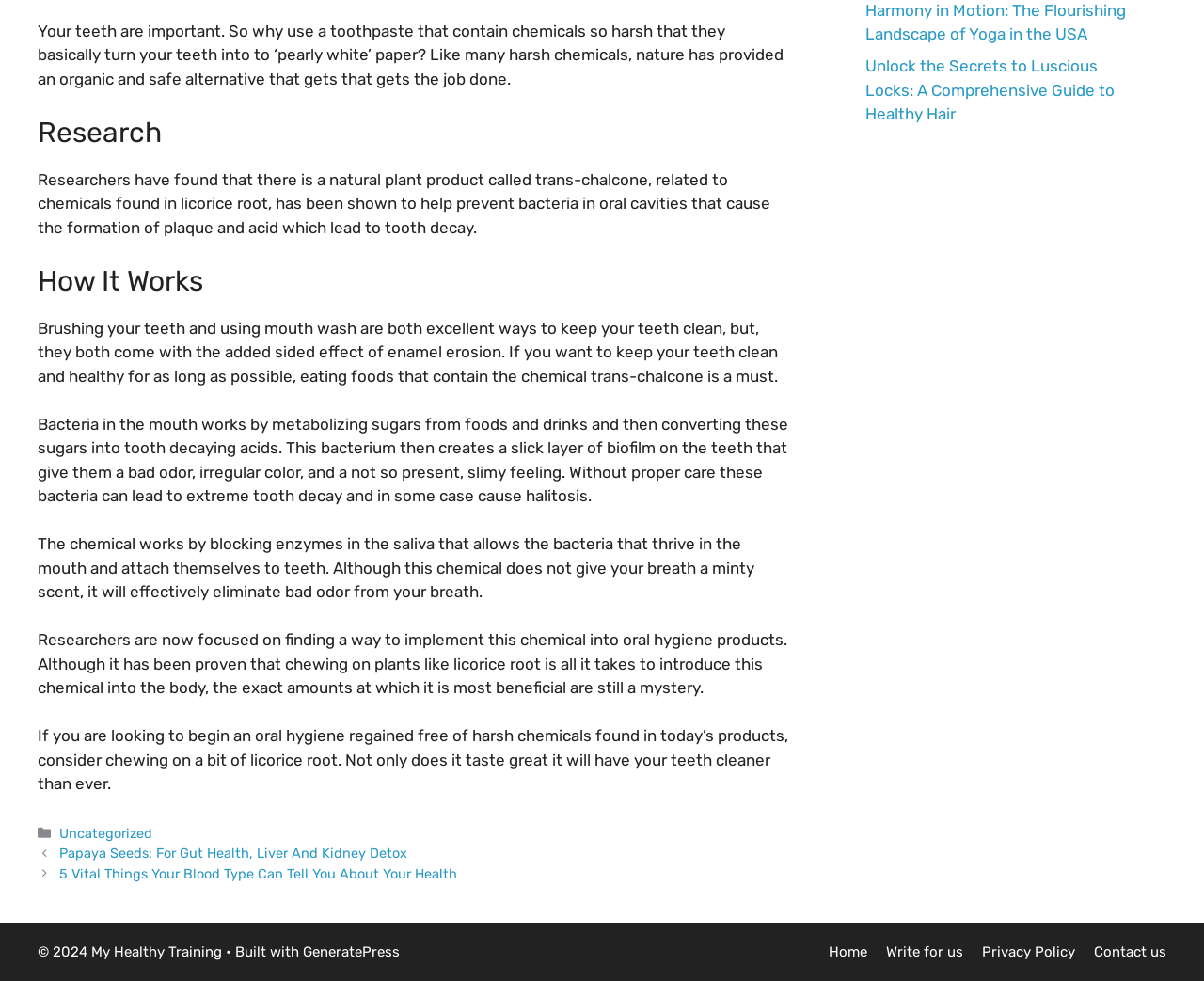Using the provided description 繁體中文, find the bounding box coordinates for the UI element. Provide the coordinates in (top-left x, top-left y, bottom-right x, bottom-right y) format, ensuring all values are between 0 and 1.

None